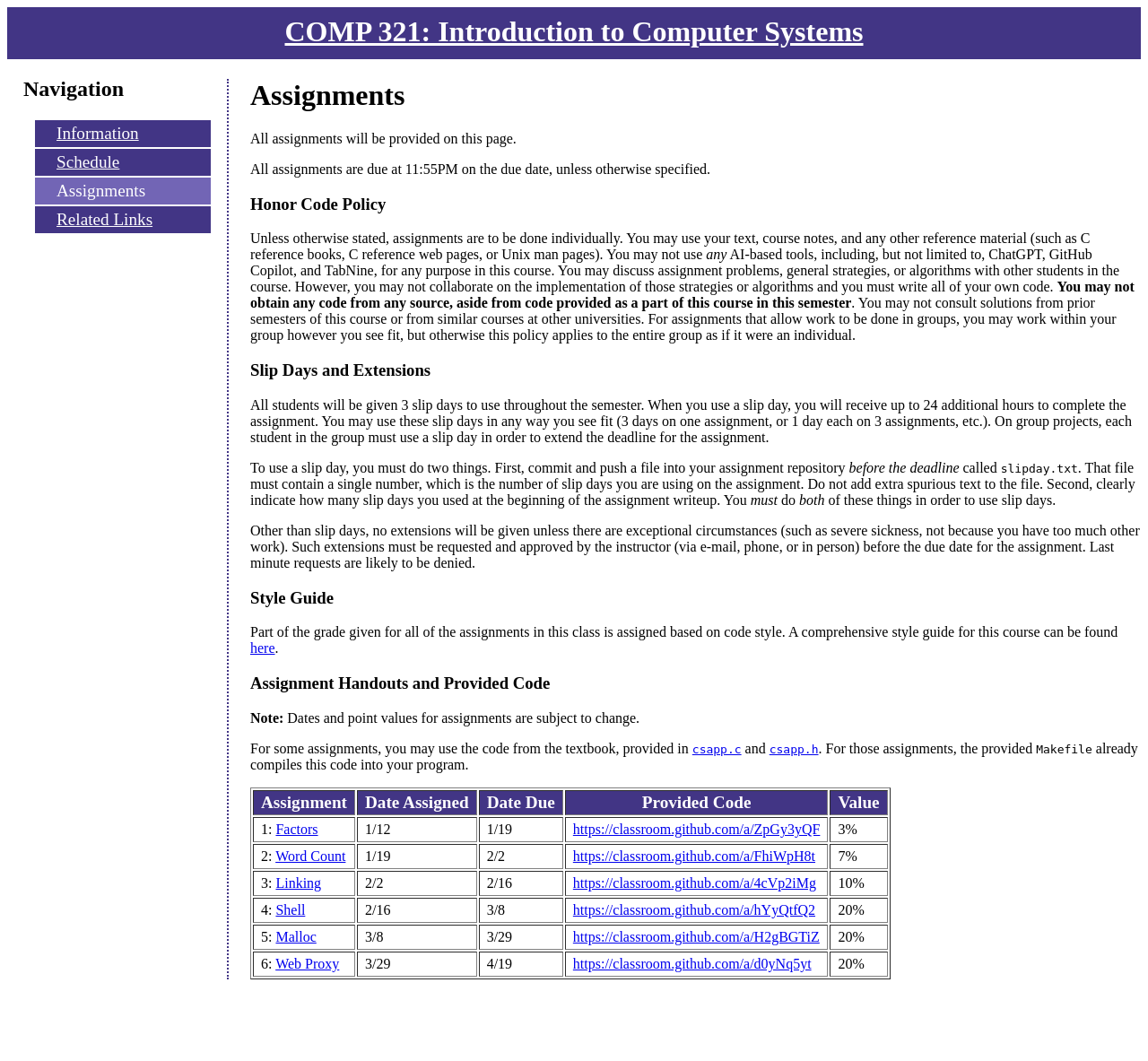Provide a comprehensive caption for the webpage.

The webpage is about COMP 321 Assignments, which appears to be a course webpage for a computer systems class. At the top, there is a heading that reads "COMP 321: Introduction to Computer Systems" with a link to the same title. Below this, there is a navigation section with links to "Information", "Schedule", "Assignments", and "Related Links".

The main content of the page is divided into several sections. The first section is titled "Assignments" and provides general information about the assignments, including the submission process and deadlines. The next section is titled "Honor Code Policy" and outlines the rules and guidelines for completing assignments, including what resources are allowed and what constitutes academic dishonesty.

Following this, there are sections on "Slip Days and Extensions", "Style Guide", and "Assignment Handouts and Provided Code", which provide additional information and resources for completing assignments. The "Slip Days and Extensions" section explains how students can use slip days to extend assignment deadlines, while the "Style Guide" section provides a link to a comprehensive style guide for the course. The "Assignment Handouts and Provided Code" section notes that dates and point values for assignments are subject to change and provides information about using code from the textbook.

The final section of the page is a table that lists the assignments, including the assignment title, date assigned, date due, provided code, and point value. There are five assignments listed, each with a link to the assignment title and provided code.